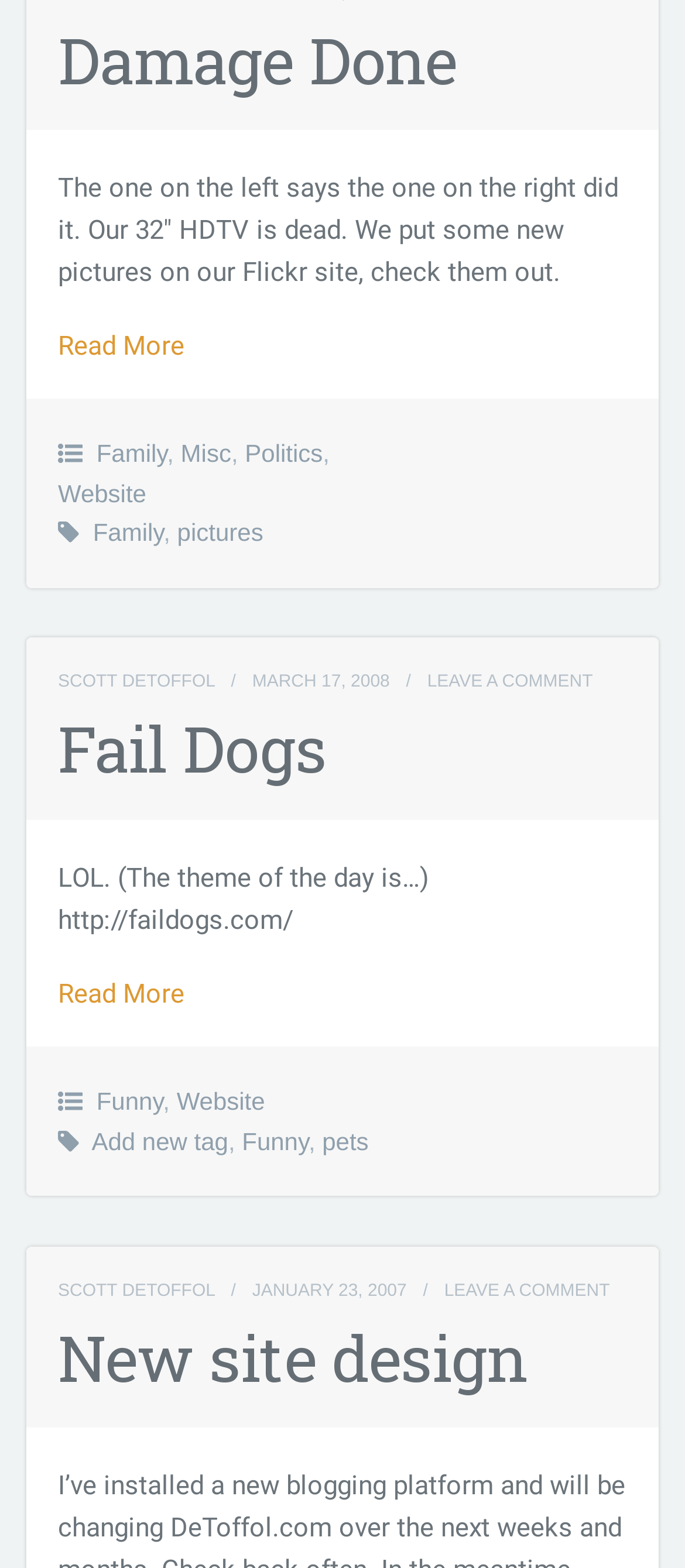Extract the bounding box coordinates for the HTML element that matches this description: "Leave a comment". The coordinates should be four float numbers between 0 and 1, i.e., [left, top, right, bottom].

[0.624, 0.429, 0.865, 0.442]